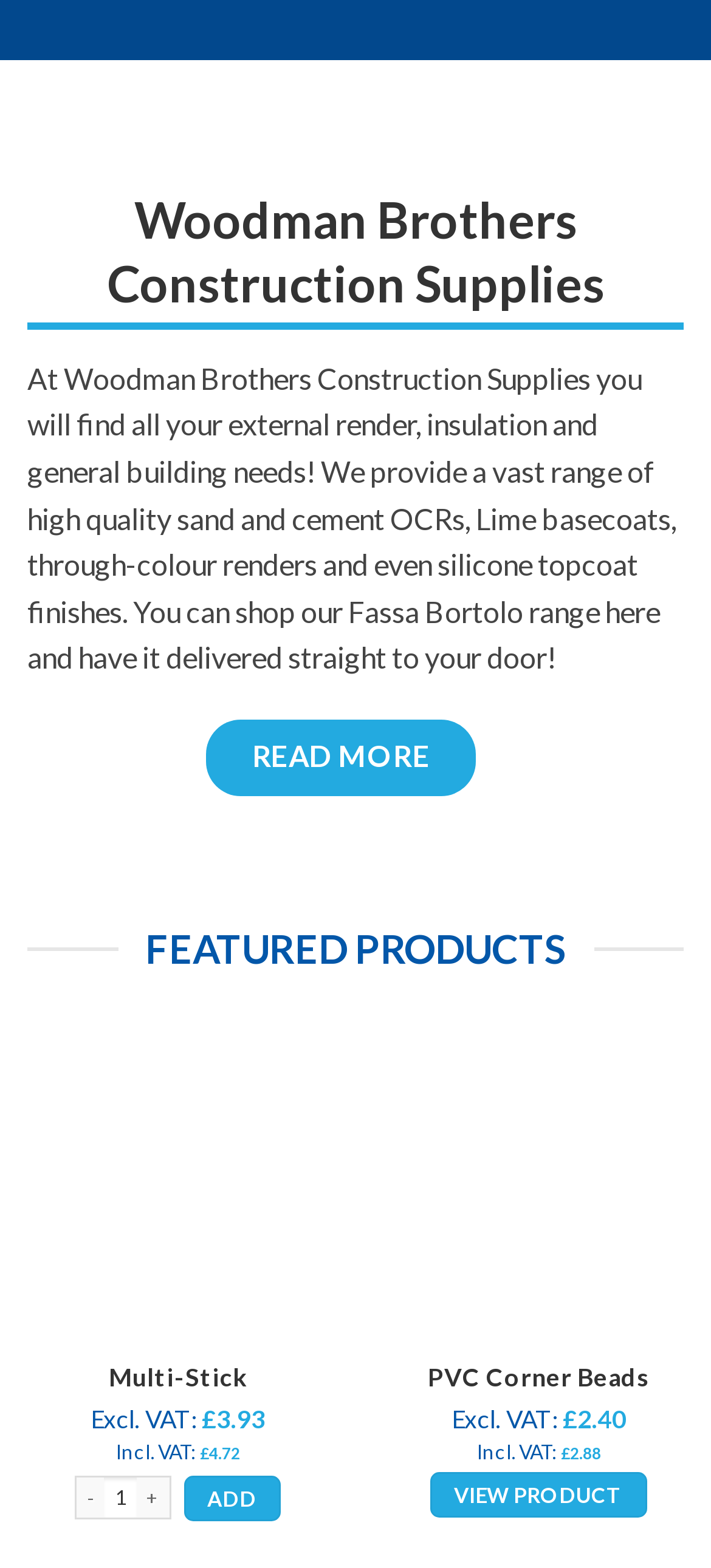Please indicate the bounding box coordinates for the clickable area to complete the following task: "Click the VIEW PRODUCT link". The coordinates should be specified as four float numbers between 0 and 1, i.e., [left, top, right, bottom].

[0.605, 0.939, 0.91, 0.968]